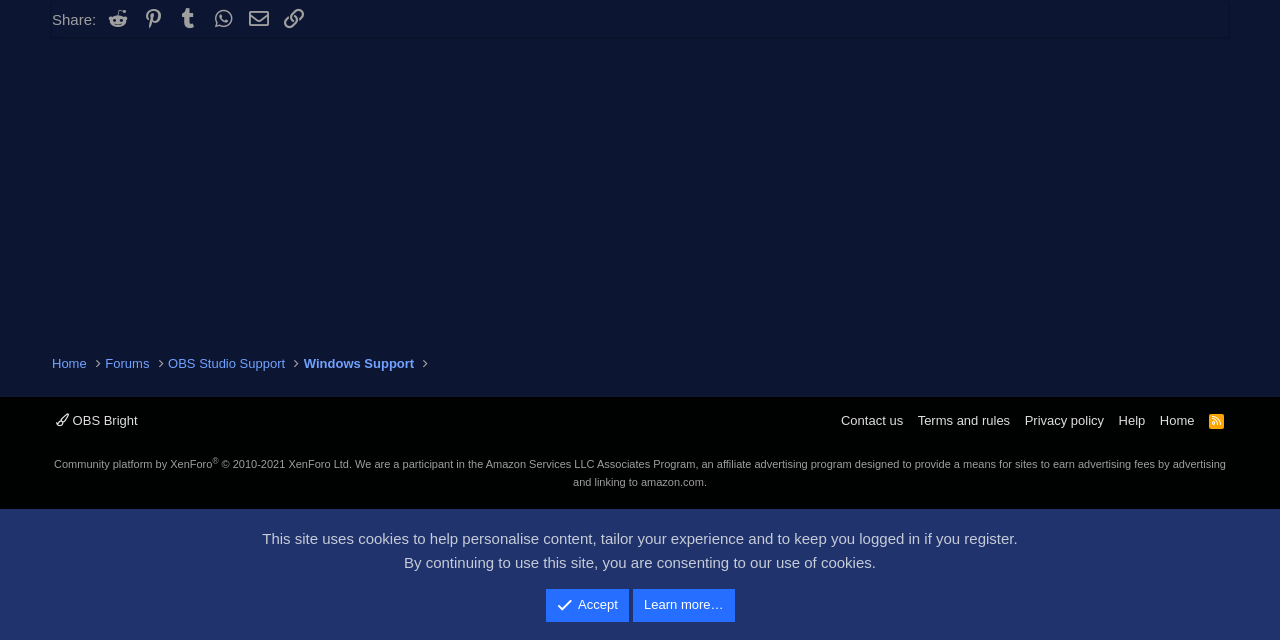Using the webpage screenshot, locate the HTML element that fits the following description and provide its bounding box: "Windows Support".

[0.237, 0.553, 0.324, 0.583]